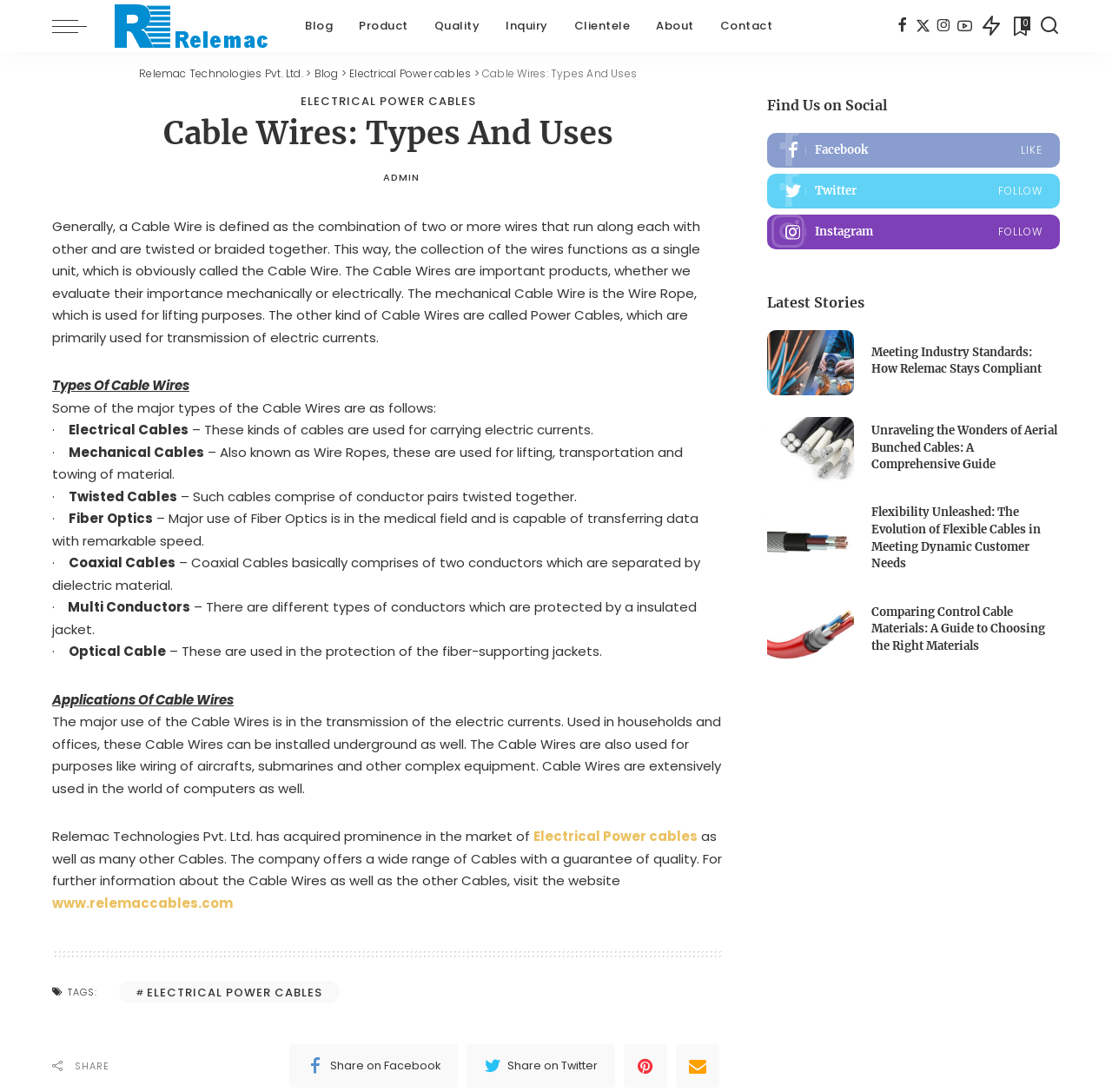Please determine the bounding box coordinates of the area that needs to be clicked to complete this task: 'Click on the 'Blog' link'. The coordinates must be four float numbers between 0 and 1, formatted as [left, top, right, bottom].

[0.262, 0.0, 0.311, 0.048]